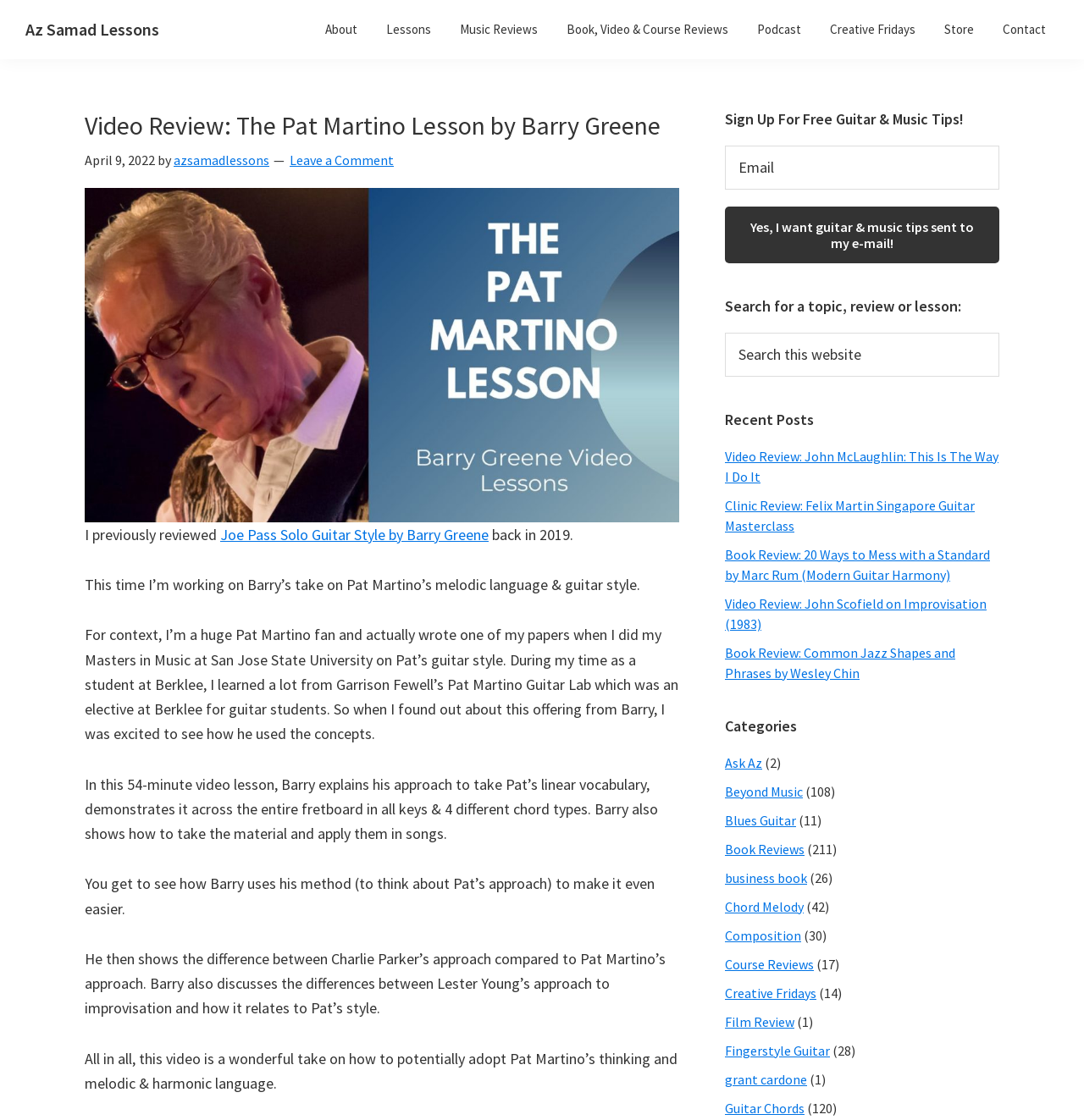What is the topic of the paper written by the author during their Masters in Music?
Use the image to give a comprehensive and detailed response to the question.

The webpage content states 'I actually wrote one of my papers when I did my Masters in Music at San Jose State University on Pat’s guitar style.' which indicates the topic of the paper.